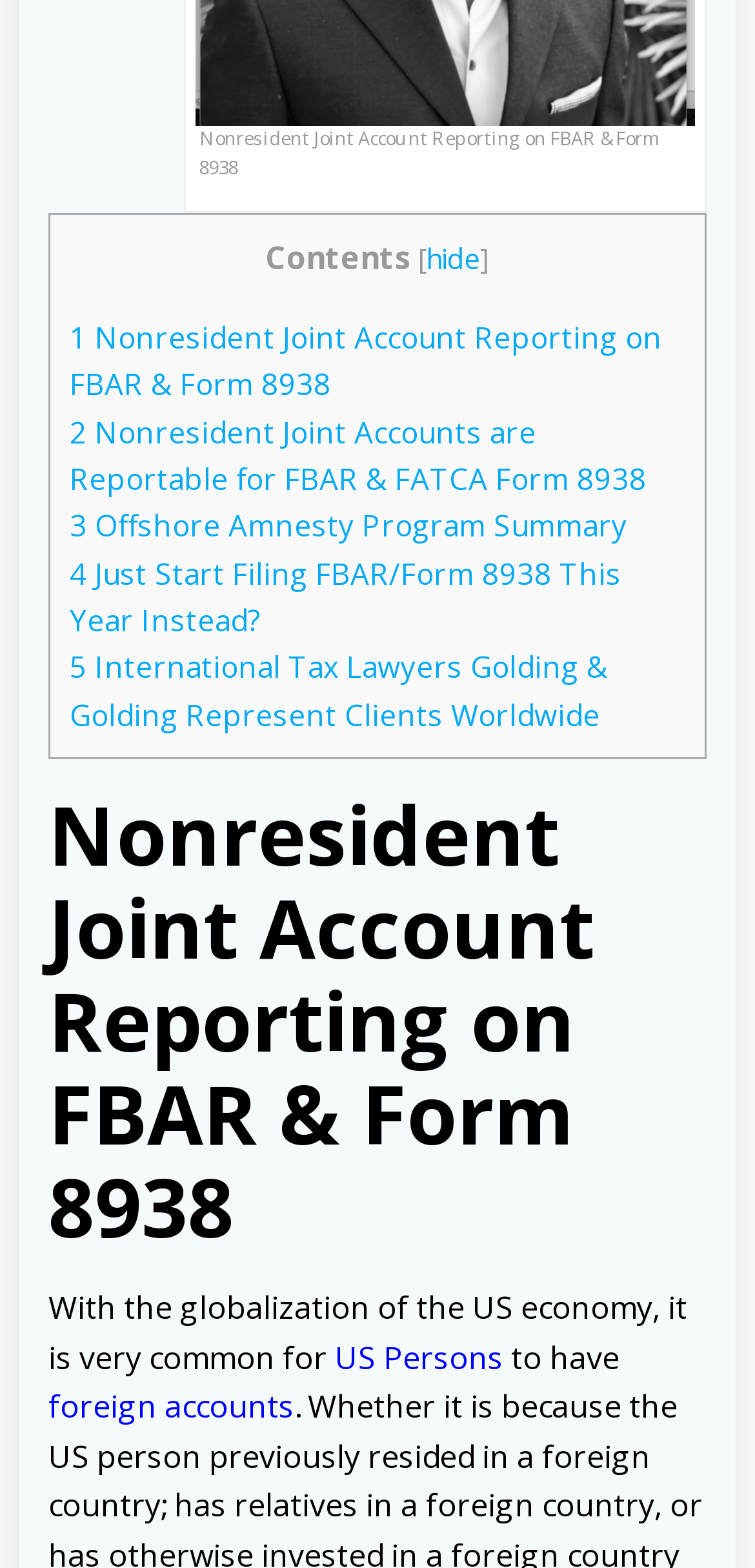Select the bounding box coordinates of the element I need to click to carry out the following instruction: "Click on 'US Persons'".

[0.444, 0.852, 0.667, 0.879]